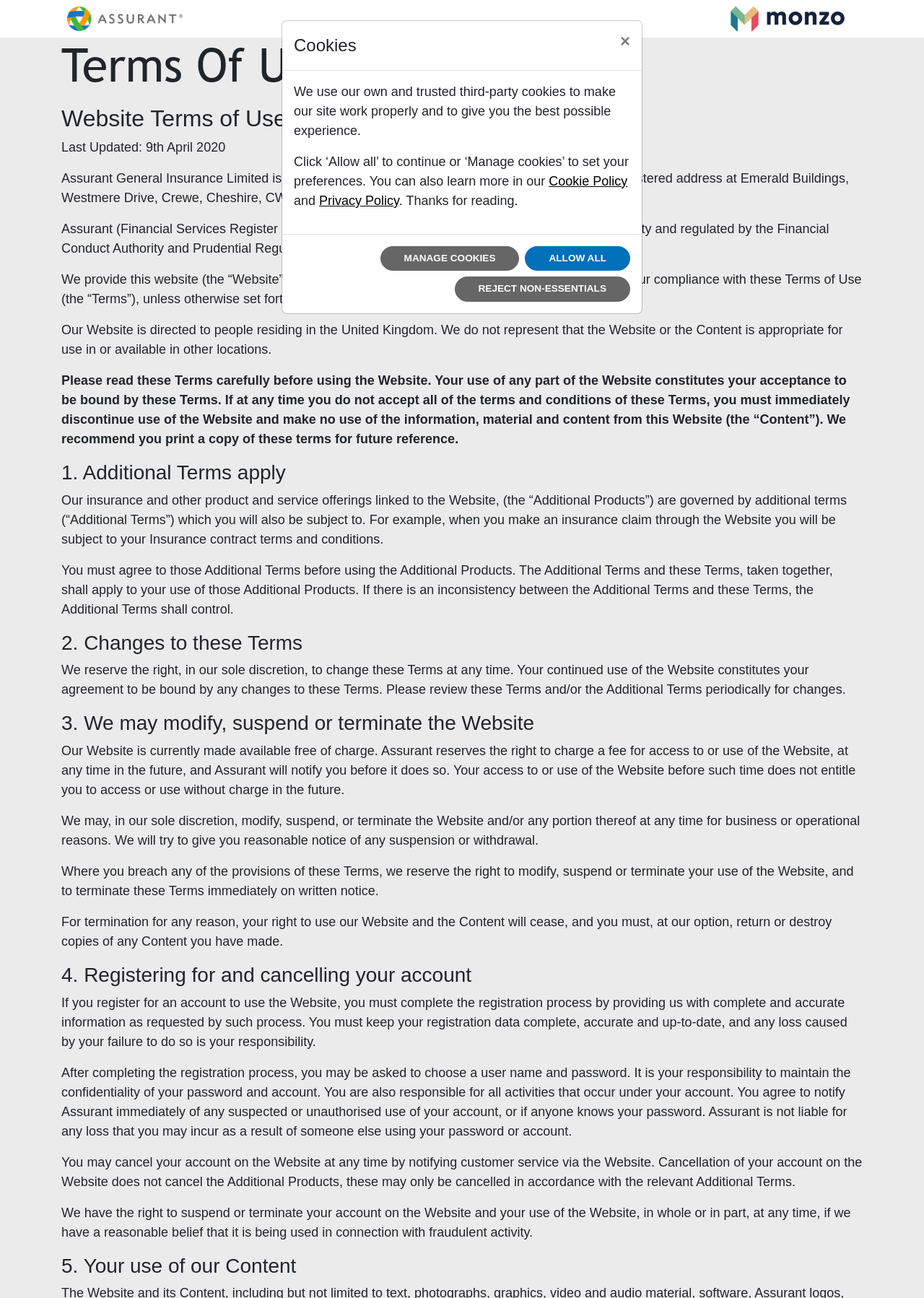What is the purpose of the 'Manage cookies' button?
Can you offer a detailed and complete answer to this question?

I found this information in the dialog element with the text 'Click ‘Allow all’ to continue or ‘Manage cookies’ to set your preferences.' which is located in the cookie policy section of the webpage.